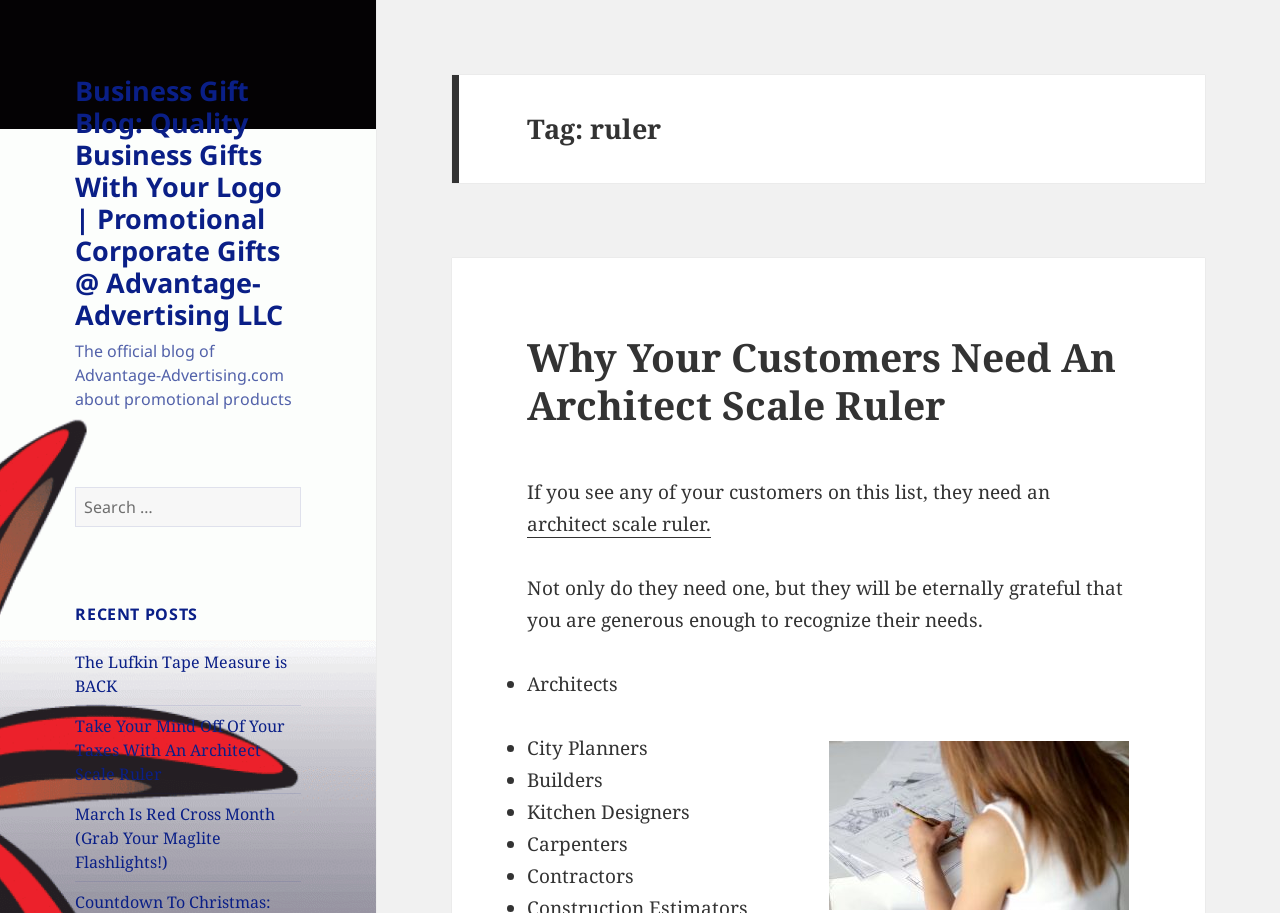Provide a brief response to the question below using one word or phrase:
What is the main topic of the blog posts?

Business gifts